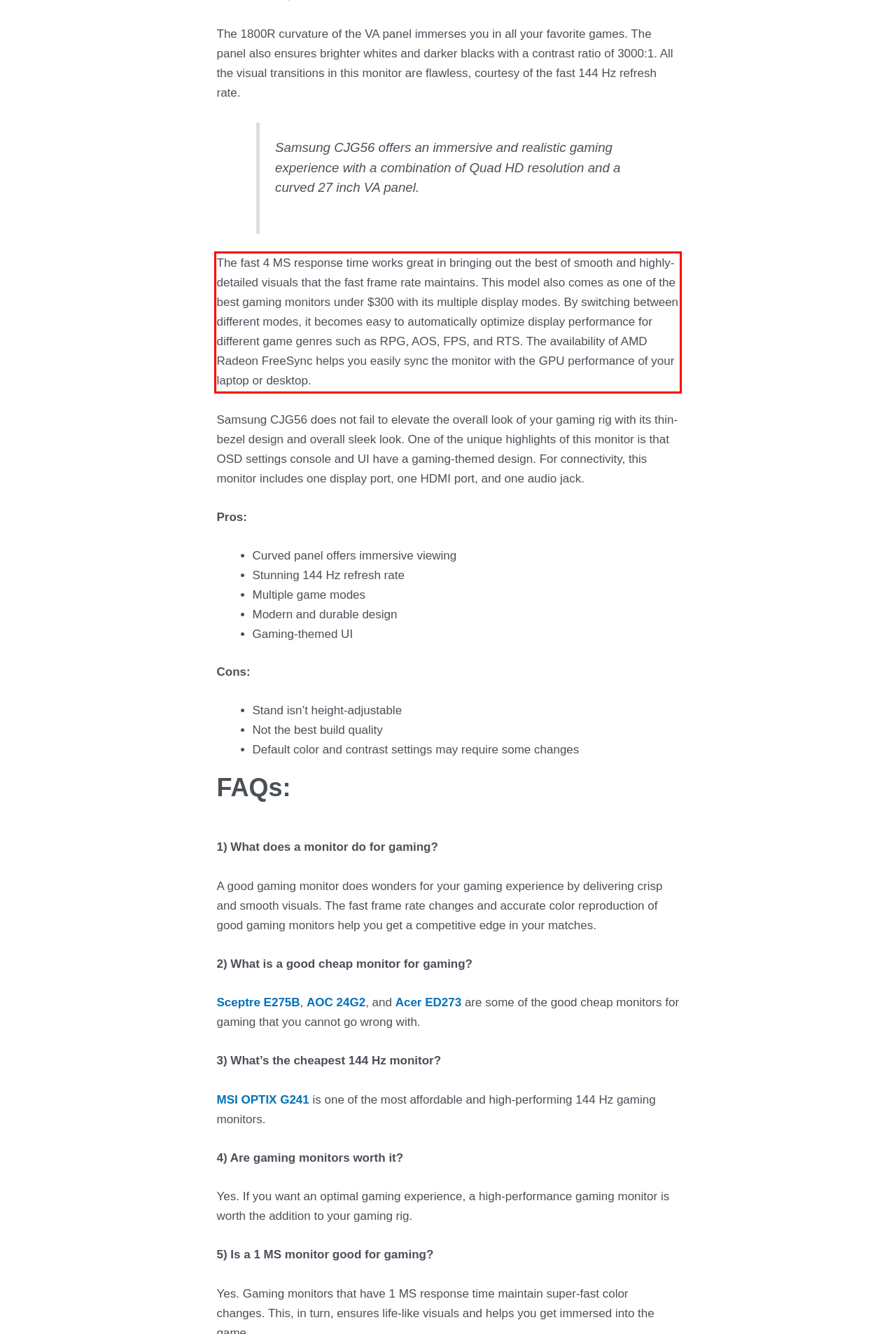You are provided with a screenshot of a webpage that includes a UI element enclosed in a red rectangle. Extract the text content inside this red rectangle.

The fast 4 MS response time works great in bringing out the best of smooth and highly-detailed visuals that the fast frame rate maintains. This model also comes as one of the best gaming monitors under $300 with its multiple display modes. By switching between different modes, it becomes easy to automatically optimize display performance for different game genres such as RPG, AOS, FPS, and RTS. The availability of AMD Radeon FreeSync helps you easily sync the monitor with the GPU performance of your laptop or desktop.